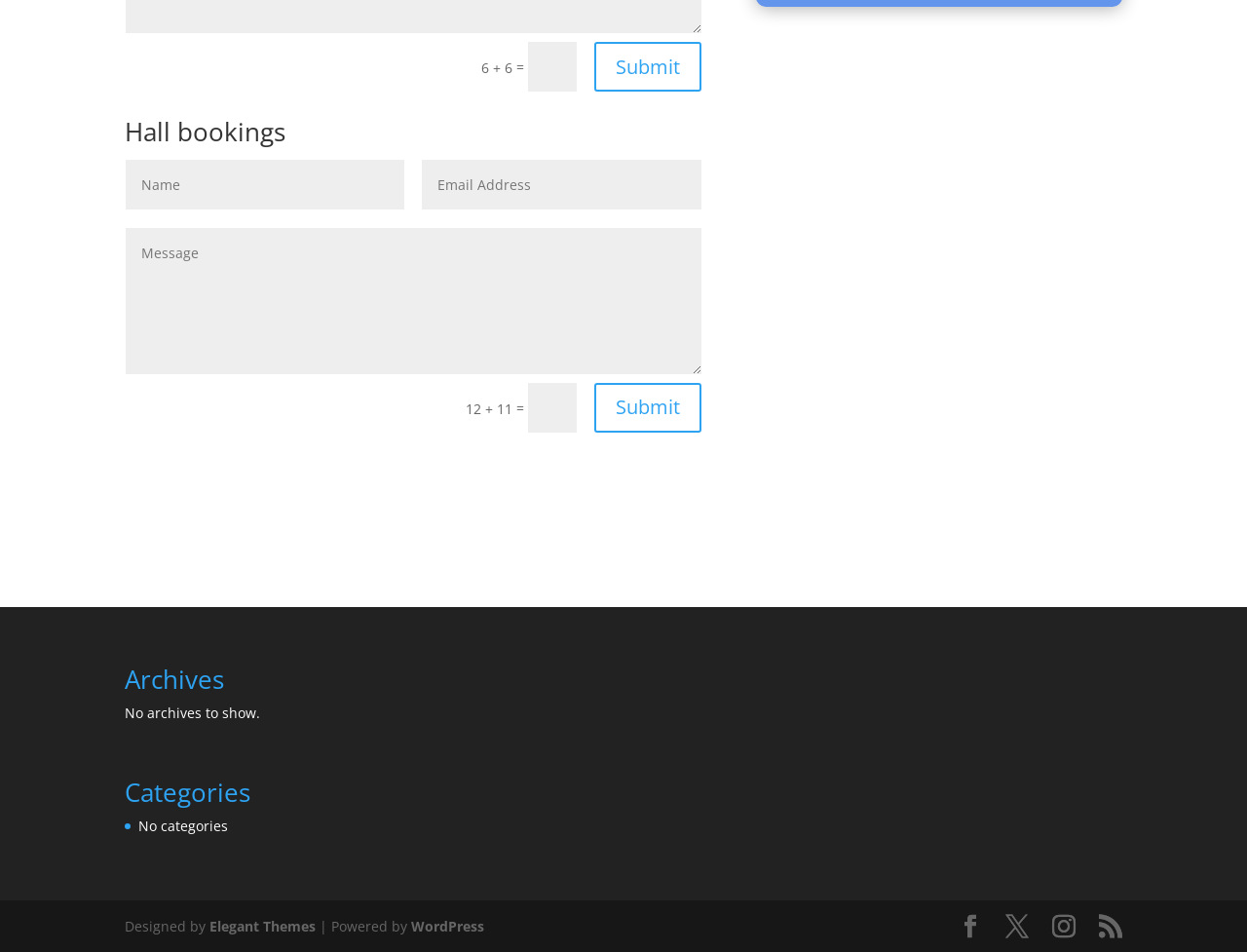Extract the bounding box coordinates for the UI element described by the text: "name="et_pb_contact_name_1" placeholder="Name"". The coordinates should be in the form of [left, top, right, bottom] with values between 0 and 1.

[0.1, 0.168, 0.324, 0.22]